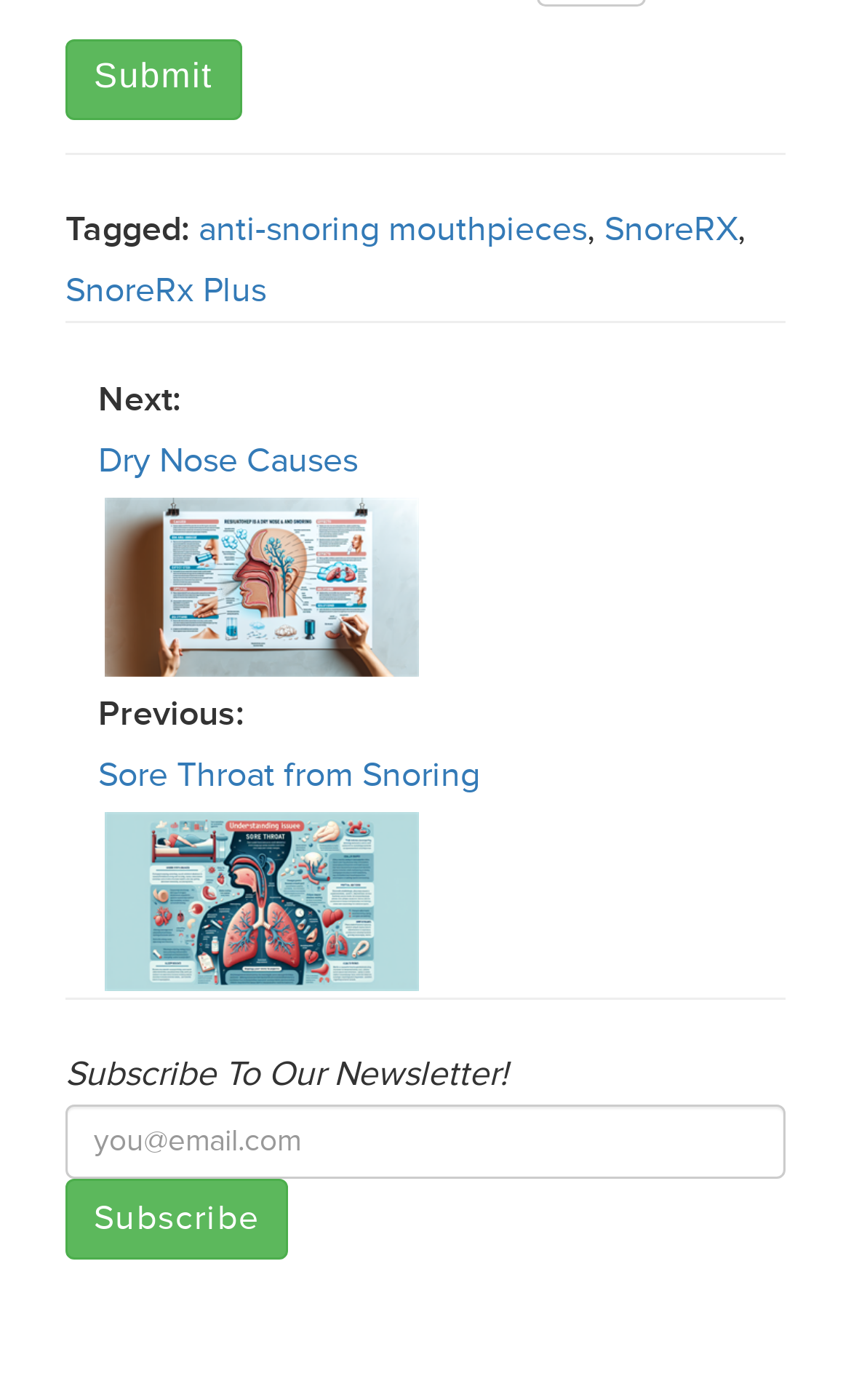How many links are there on this webpage?
Using the image as a reference, give a one-word or short phrase answer.

7